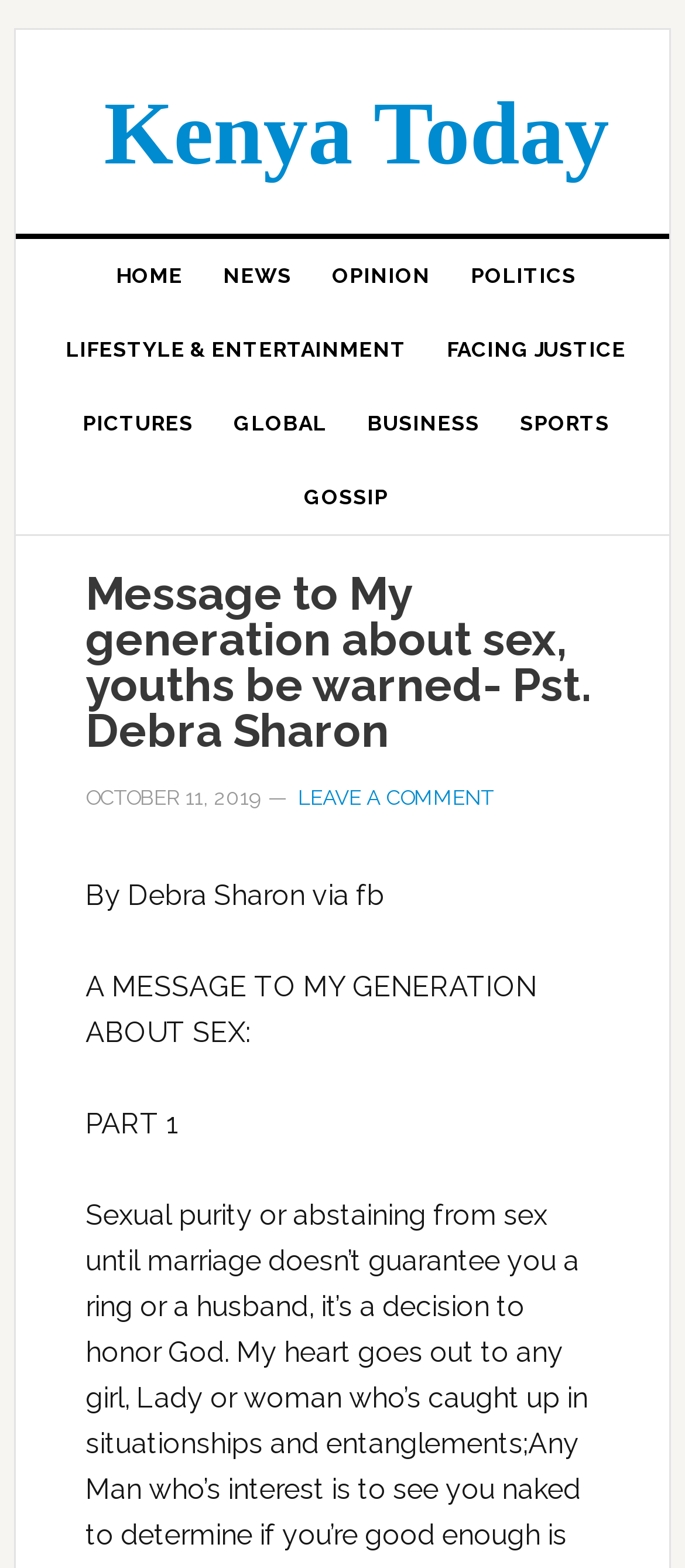Determine the bounding box coordinates for the area you should click to complete the following instruction: "read news".

[0.295, 0.152, 0.456, 0.199]